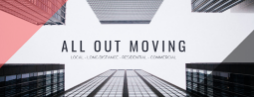What type of moves does the company handle?
Please provide a single word or phrase as the answer based on the screenshot.

Residential or commercial